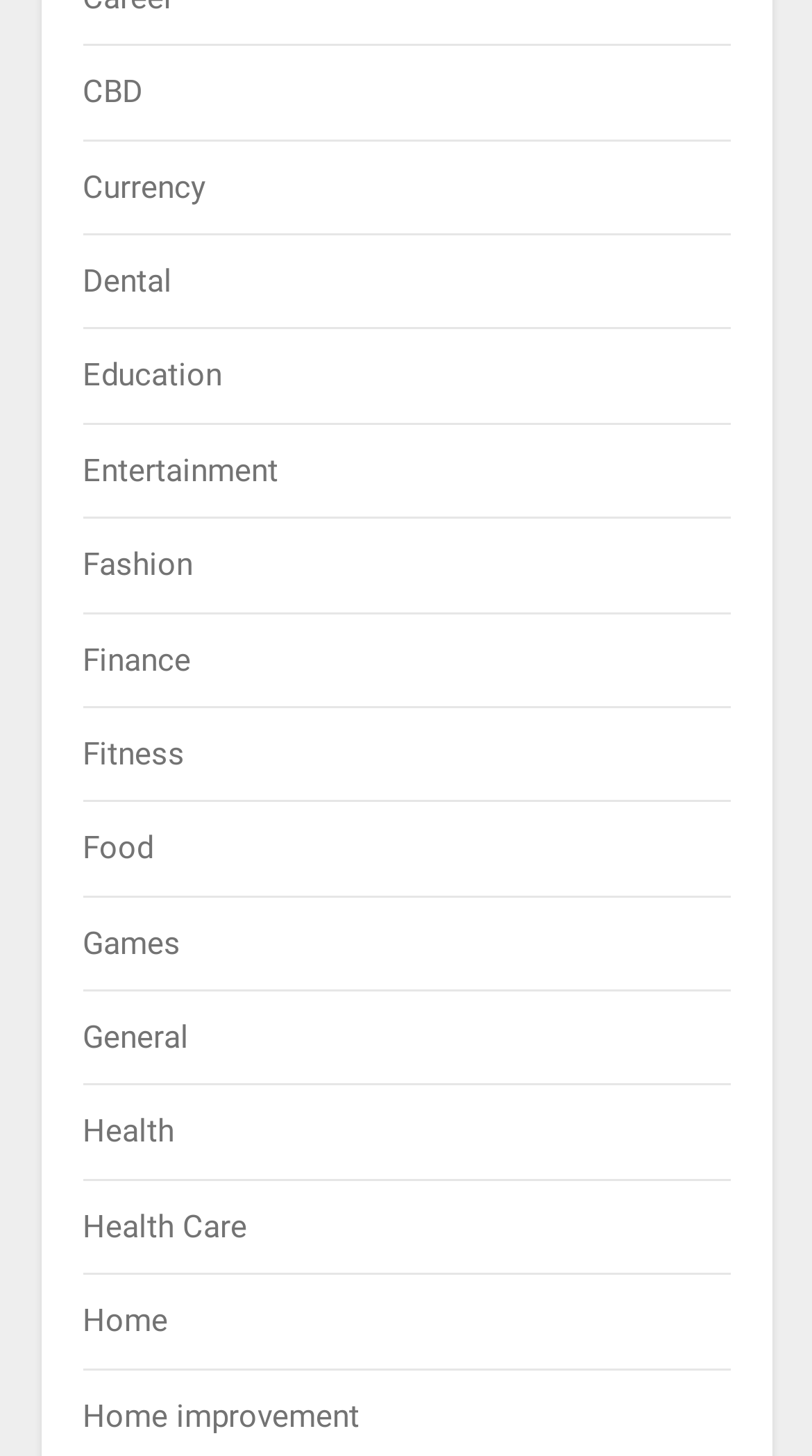How many categories are related to health?
Please provide a comprehensive and detailed answer to the question.

After carefully reviewing the webpage, I found two categories related to health: 'Health' and 'Health Care'. These categories are listed separately, indicating that they are distinct categories.